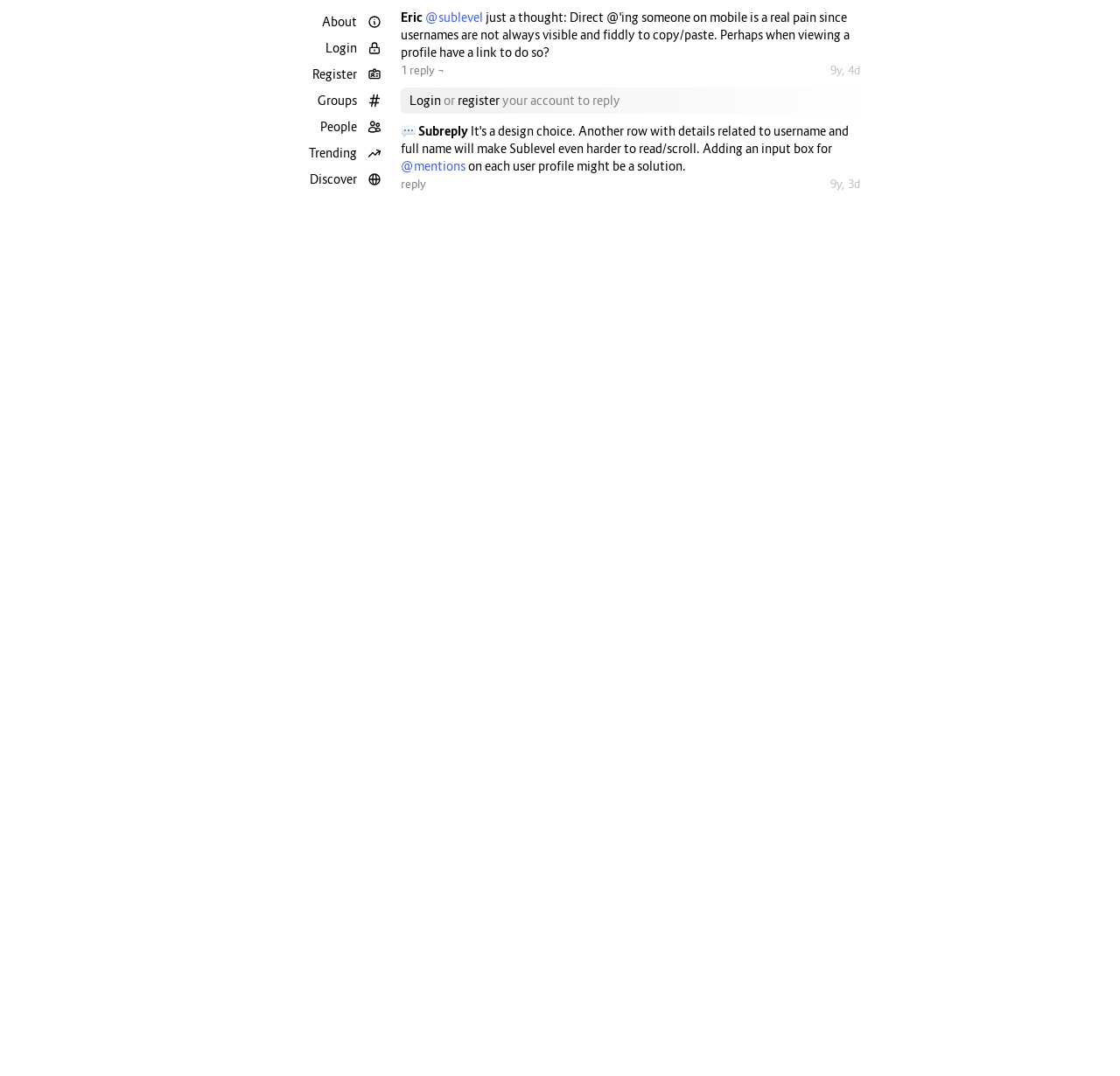Deliver a detailed narrative of the webpage's visual and textual elements.

This webpage appears to be a social media or online community platform. At the top, there are several links, including "About", "Login", "Register", "Groups", "People", "Trending", and "Discover", each accompanied by a small image. These links are positioned horizontally, with "About" on the left and "Discover" on the right.

Below these links, there is a prominent section featuring a username "Eric" and a mention "@sublevel", indicating that this is a post or comment from Eric directed at sublevel. The text of the post reads "just a thought: Direct @'ing someone on mobile is a real pain since usernames are not always visible and fiddly to...".

To the right of the post, there is a timestamp "9y, 4d", indicating that the post was made 9 years and 4 days ago. Below the post, there is a link to "1 reply" and a call to action to "Login" or "register" to reply to the post.

Further down, there is a link to "💬 Subreply" and another mention "@mentions", followed by a text that suggests implementing mentions on each user profile as a solution to a problem. There is another timestamp "9y, 3d" to the right, and a link to "reply" below.